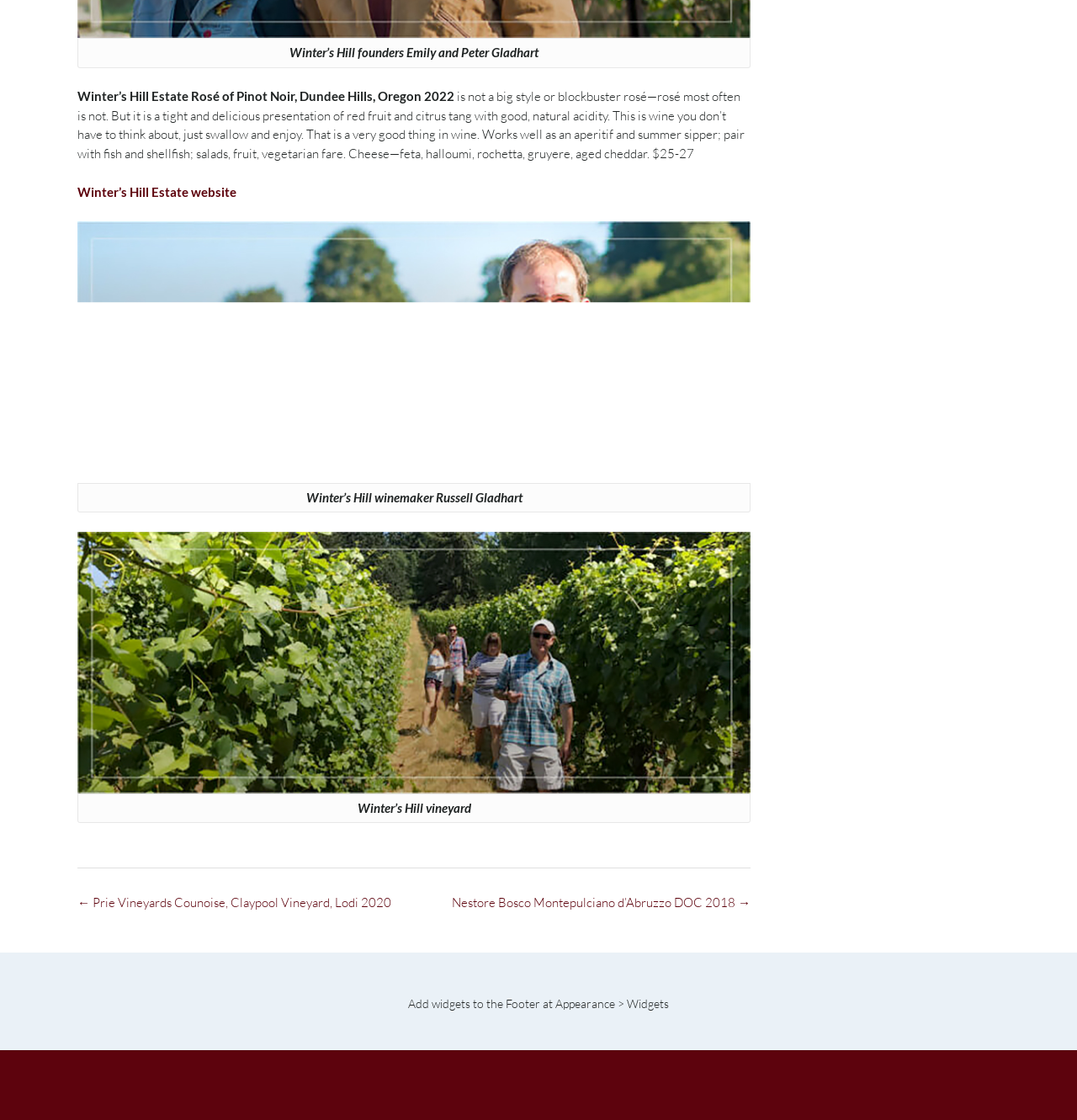What is the name of the vineyard mentioned on this page?
Please provide a detailed and thorough answer to the question.

I found the answer by looking at the Figcaption element with the text 'Winter’s Hill vineyard' which is a description of the vineyard.